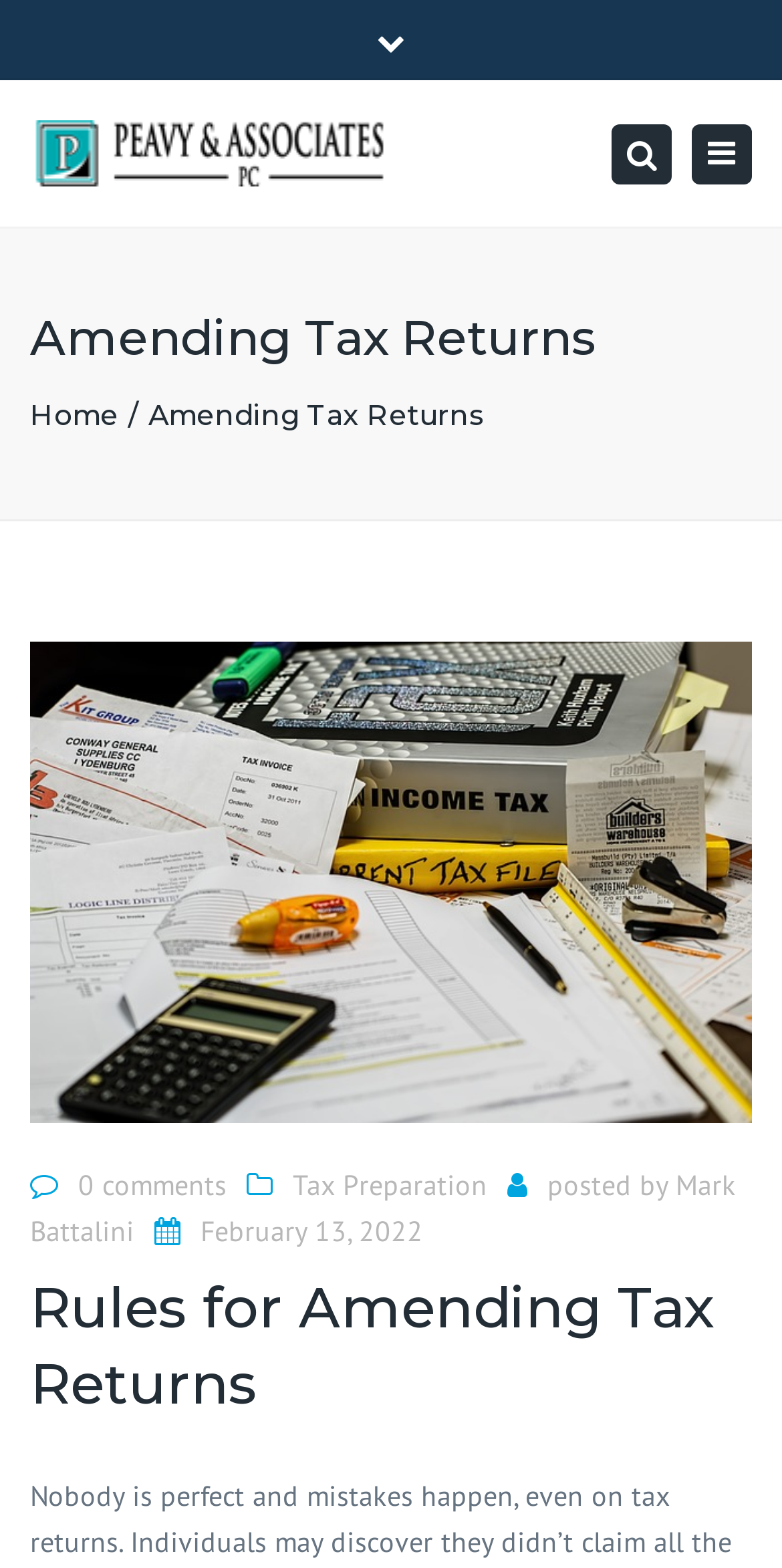Detail the webpage's structure and highlights in your description.

The webpage appears to be an archive page for "Amending Tax Returns" on the website of Peavy and Associates, PC, an accounting firm. 

At the top, there is a search bar with a placeholder text "type and press ‘enter’" and a close button on the right side. Below the search bar, there is a layout table containing the firm's address, business hours, phone number, and email address. 

To the right of the address information, there are three social media links. A close button for the top bar is located above these links. 

Below the top bar, there is a logo of Peavy and Associates, PC, which is a link to the firm's homepage. 

On the right side of the logo, there are two buttons: a search button and a toggle navigation button. 

The main content of the page starts with a heading "Amending Tax Returns" followed by a link to the homepage. 

Below the heading, there is a header section containing a link to a page about the accountant services in Conway, South Carolina, with an accompanying image. 

The main content area is divided into sections, each containing a link to a specific article or blog post. The first section has a link to an article titled "Rules for Amending Tax Returns" with a heading of the same title. 

Each section also contains information about the author, the date of posting, and the number of comments, along with a link to the article.